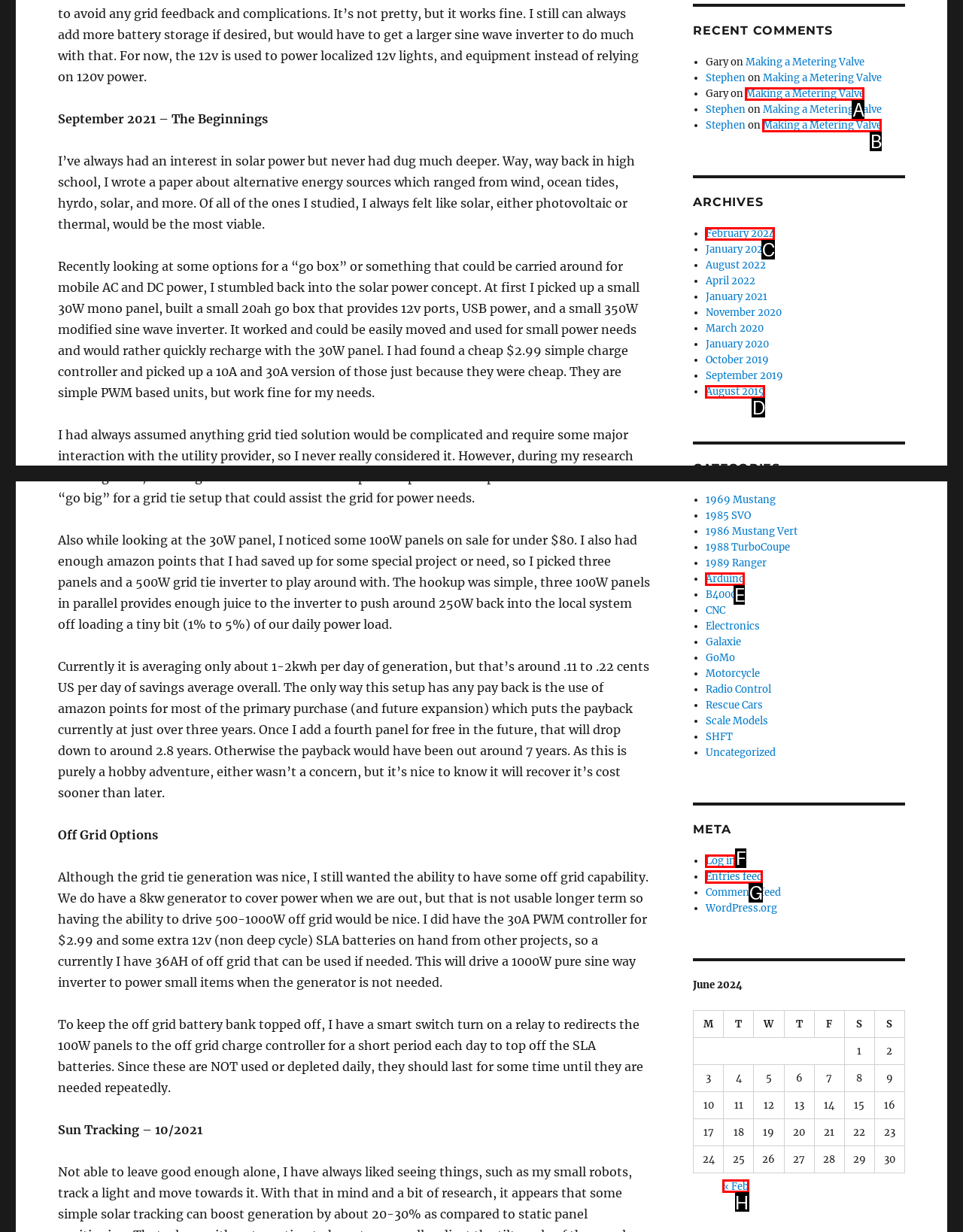Choose the HTML element that best fits the description: Making a Metering Valve. Answer with the option's letter directly.

B